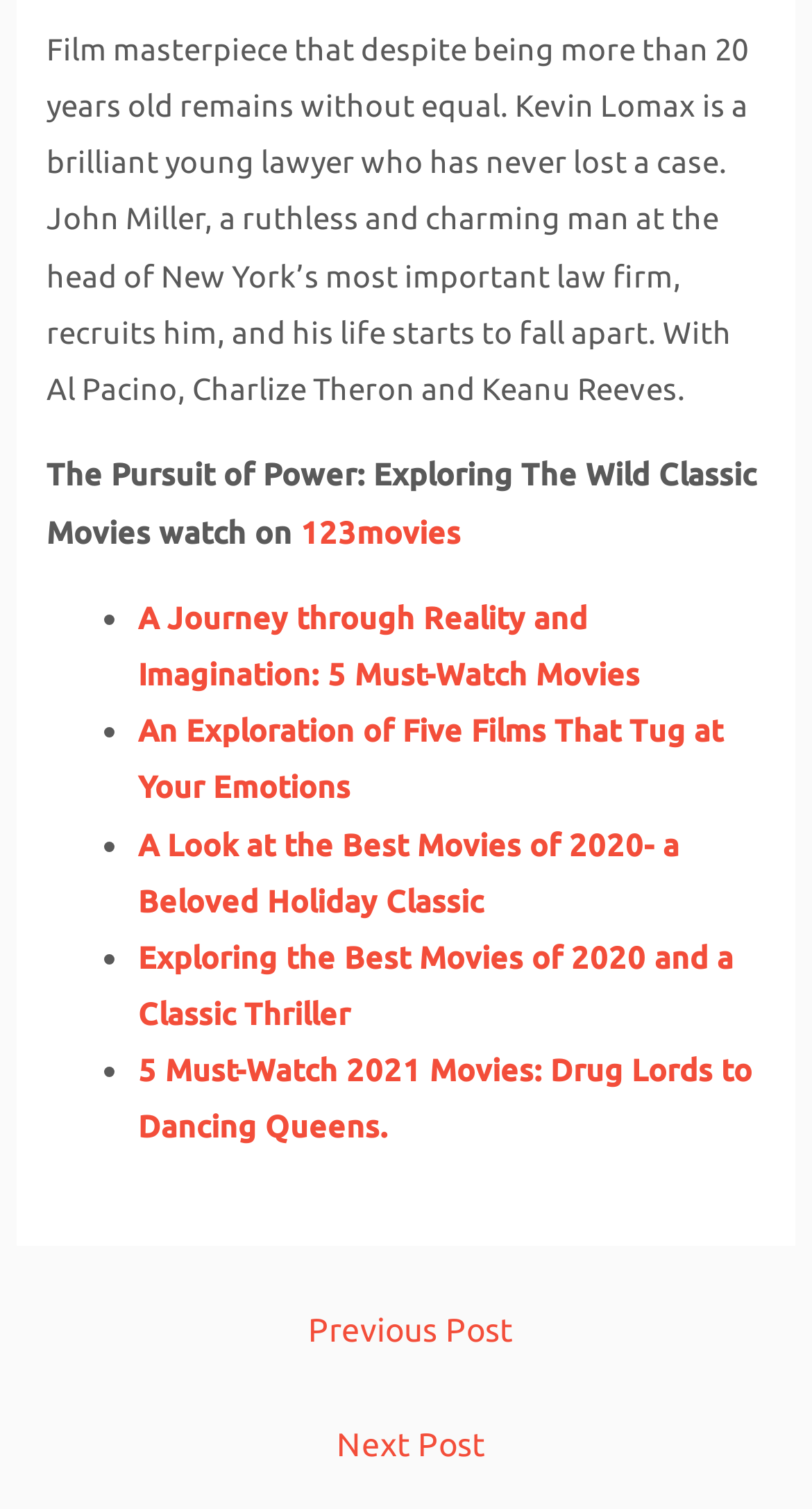Identify the bounding box coordinates for the UI element described by the following text: "← Previous Post". Provide the coordinates as four float numbers between 0 and 1, in the format [left, top, right, bottom].

[0.025, 0.858, 0.985, 0.909]